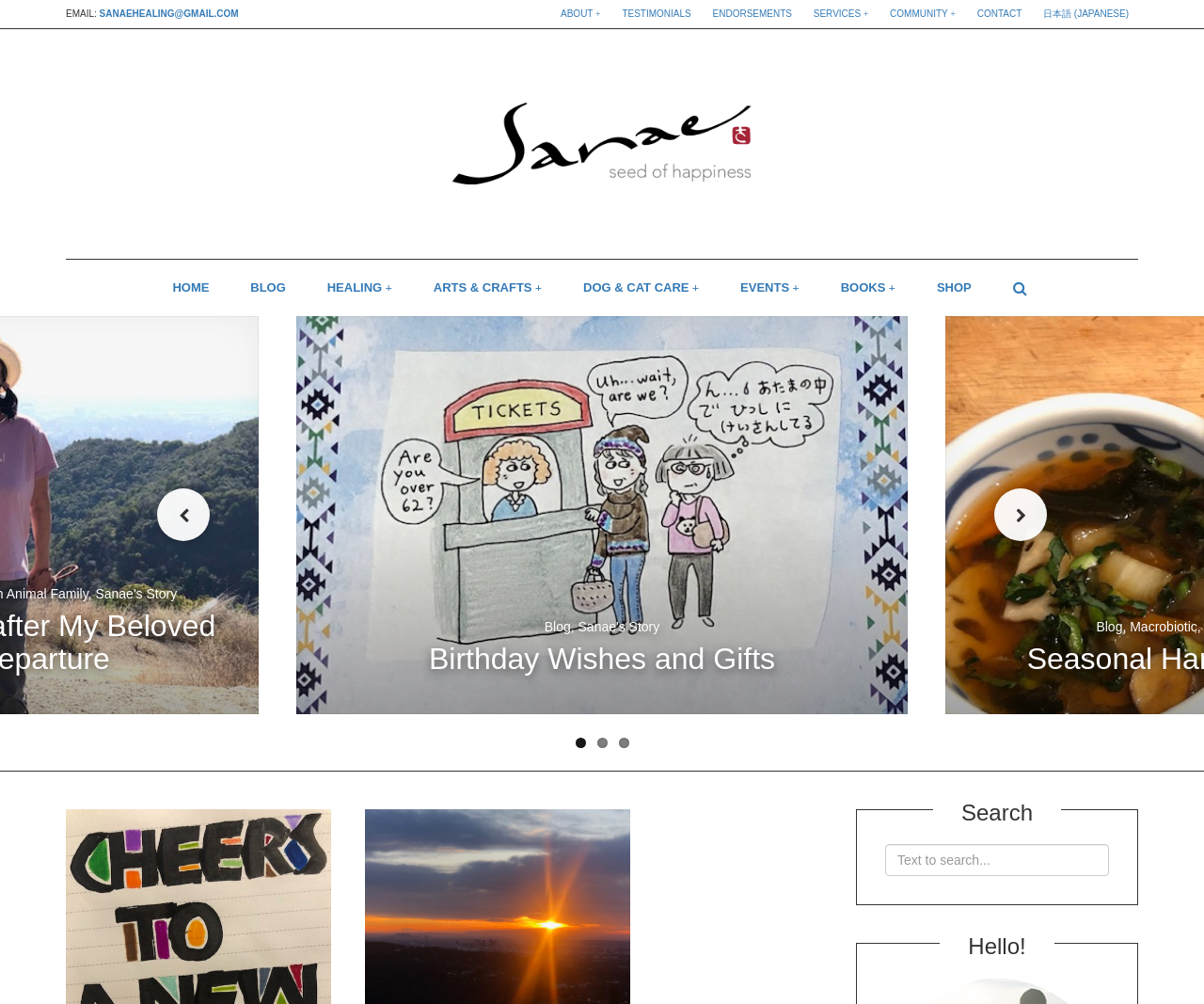What is the title of the first article on the webpage?
Refer to the image and offer an in-depth and detailed answer to the question.

I found the title of the first article by looking at the heading element with the text 'Birthday Wishes and Gifts' inside the article element.